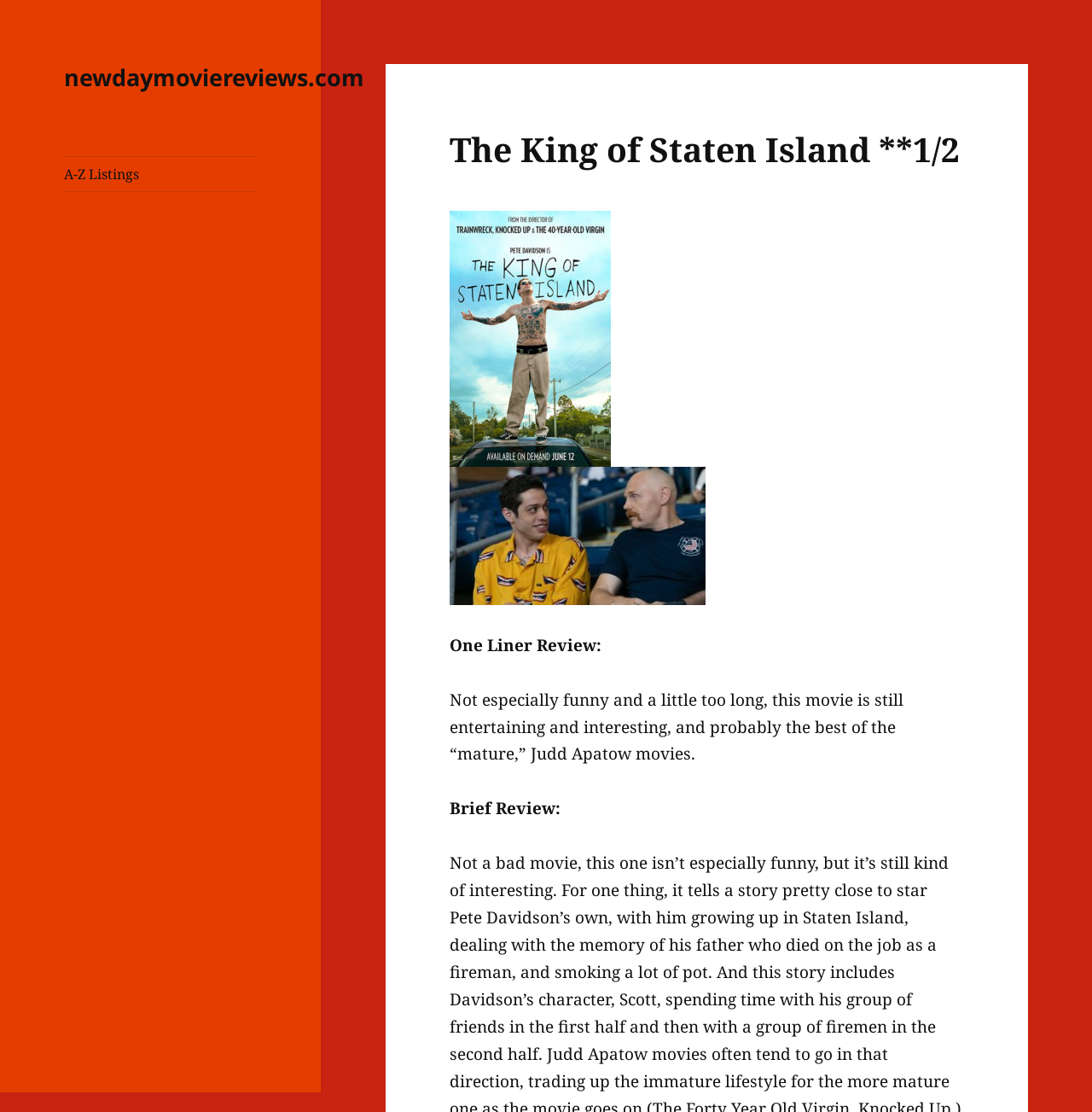What is the format of the review?
Look at the image and respond with a one-word or short-phrase answer.

One-liner and brief review